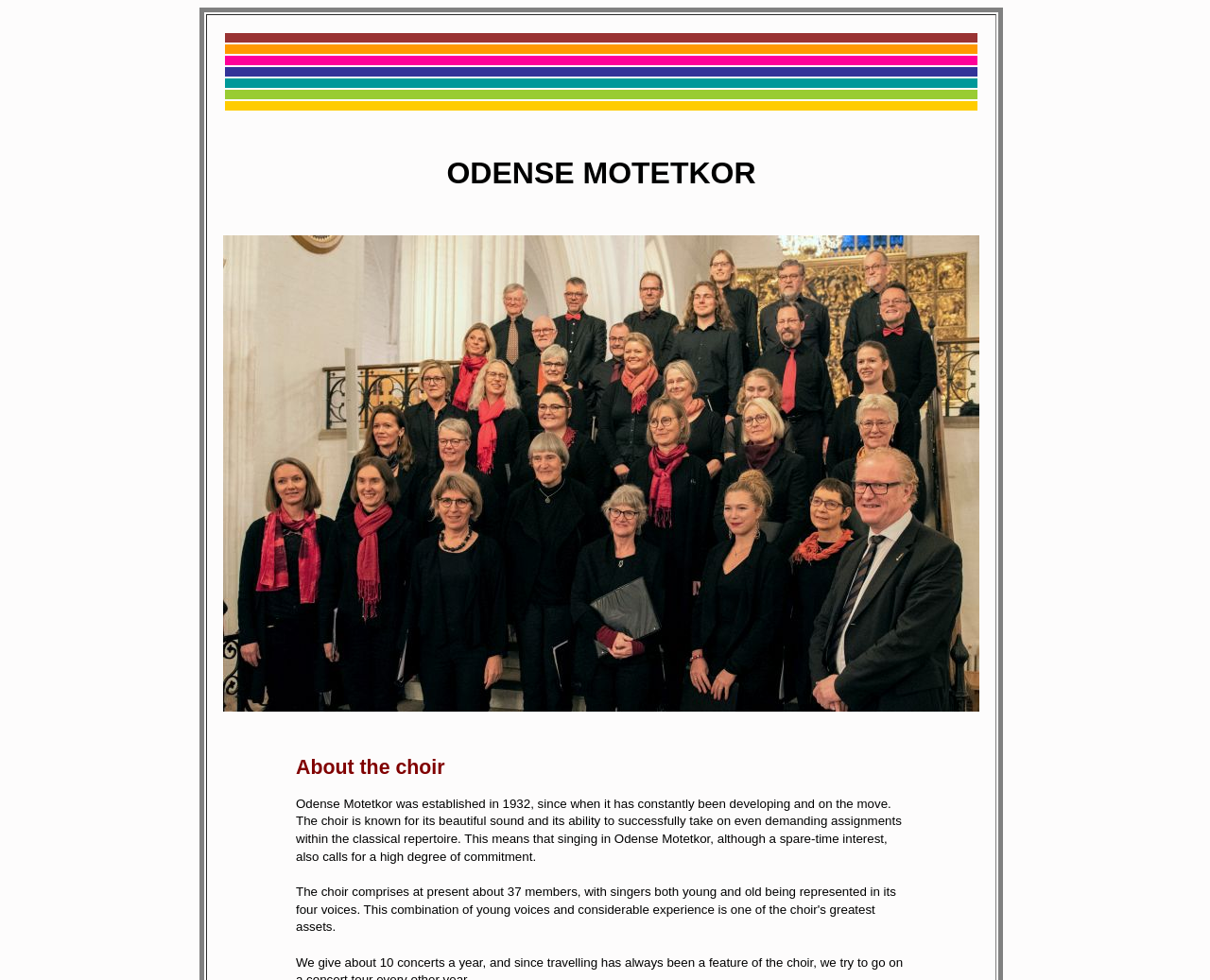Provide your answer in one word or a succinct phrase for the question: 
How many rows are in the table?

8